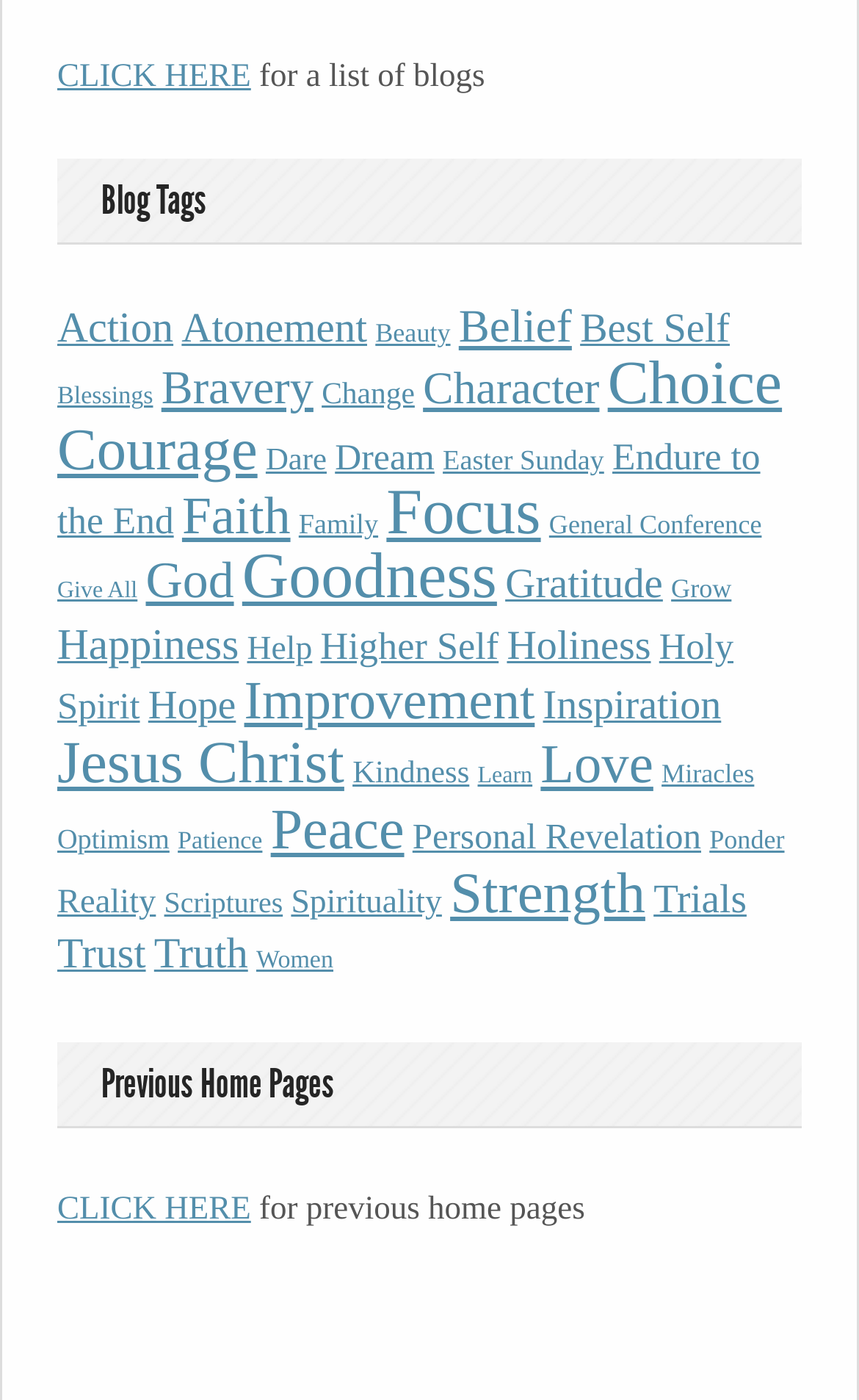Use one word or a short phrase to answer the question provided: 
How many blog tags have more than 100 items?

3